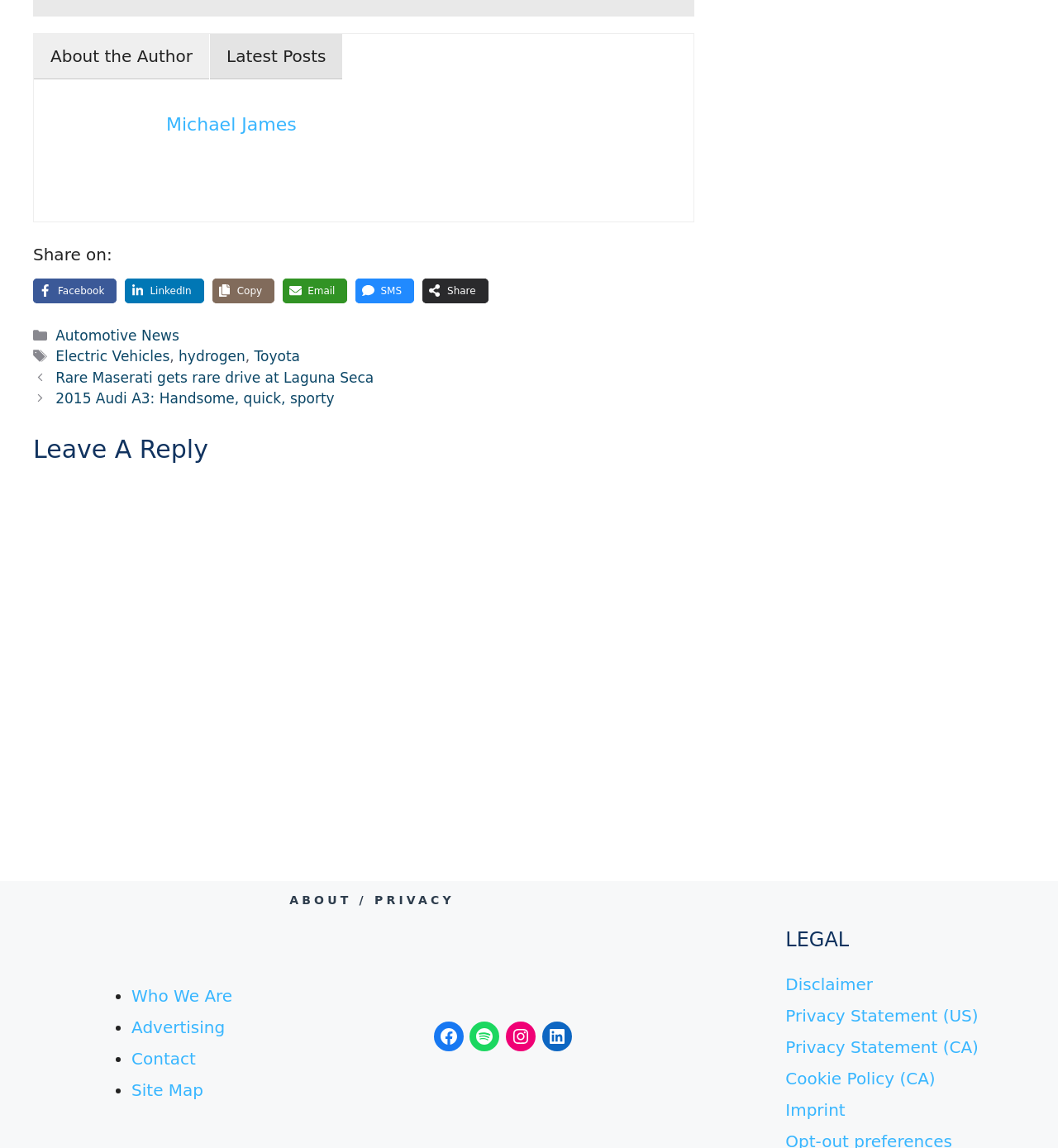Identify the coordinates of the bounding box for the element that must be clicked to accomplish the instruction: "Read the latest post about Toyota's Fuel Cell Vehicle".

[0.063, 0.142, 0.141, 0.159]